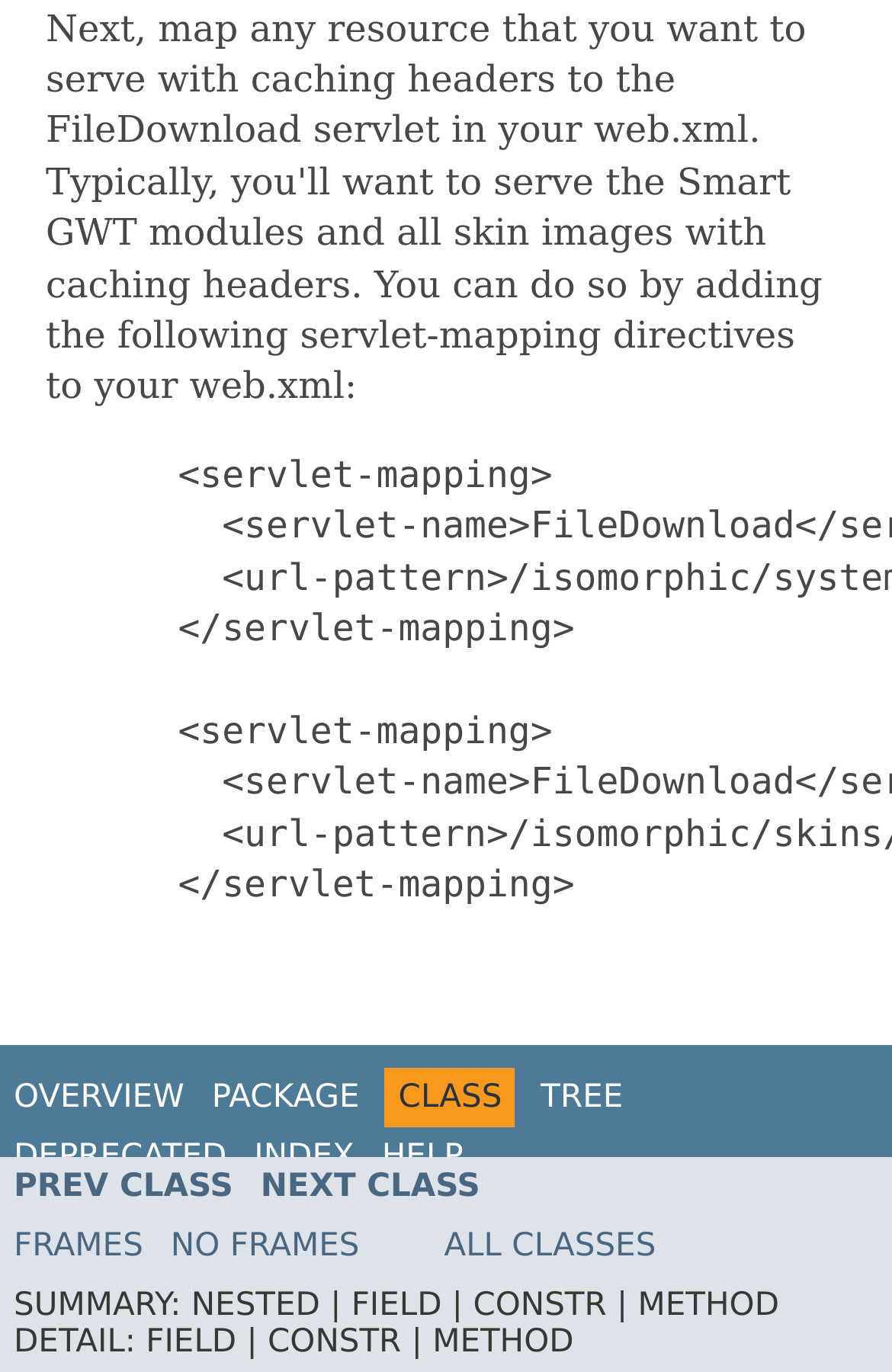Based on the element description Hiring a Financial Adviser, identify the bounding box coordinates for the UI element. The coordinates should be in the format (top-left x, top-left y, bottom-right x, bottom-right y) and within the 0 to 1 range.

None